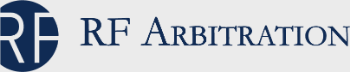What is included below the RF Arbitration logo?
By examining the image, provide a one-word or phrase answer.

Contact details